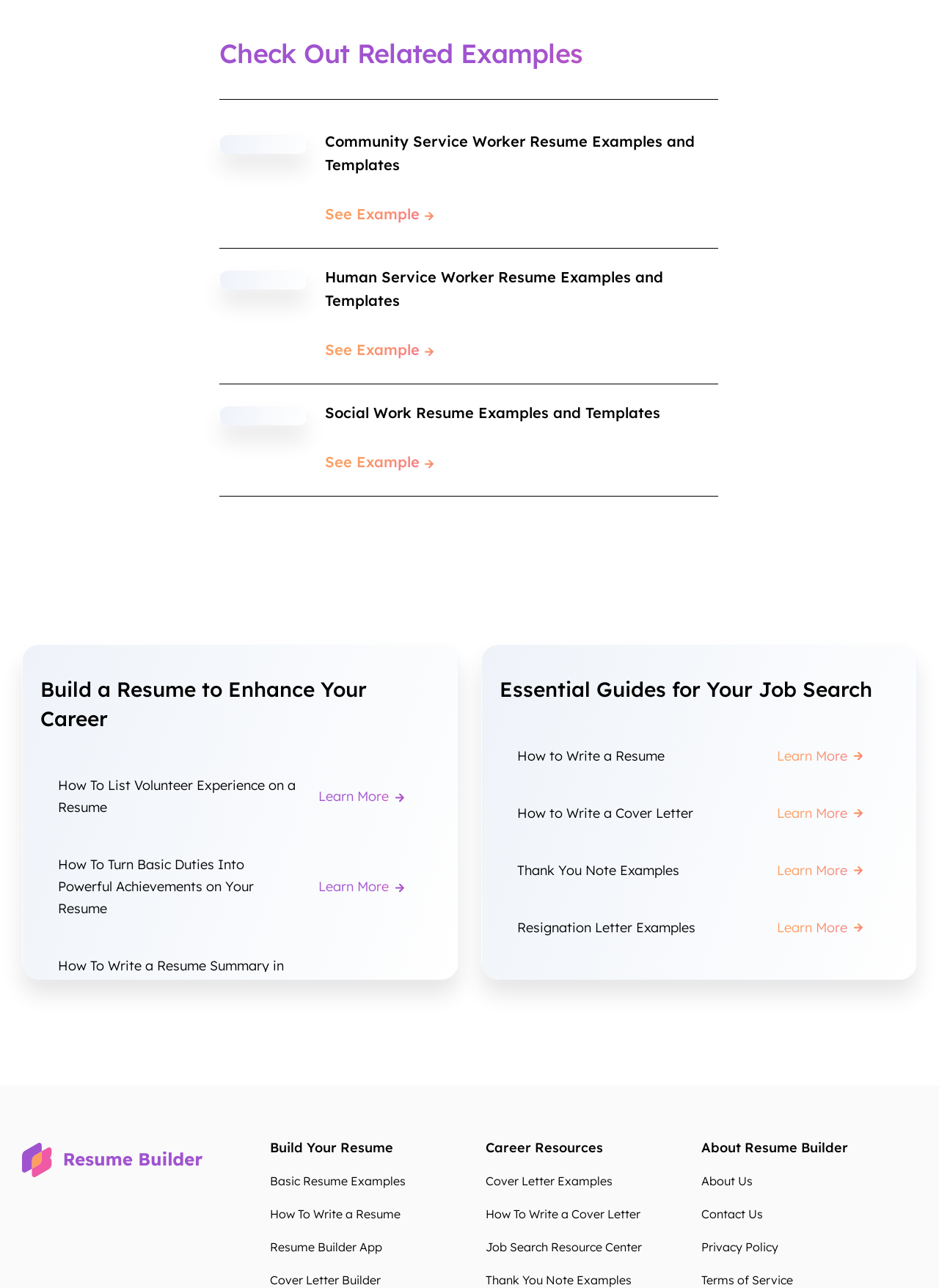Pinpoint the bounding box coordinates of the element to be clicked to execute the instruction: "Build Your Resume".

[0.287, 0.883, 0.505, 0.9]